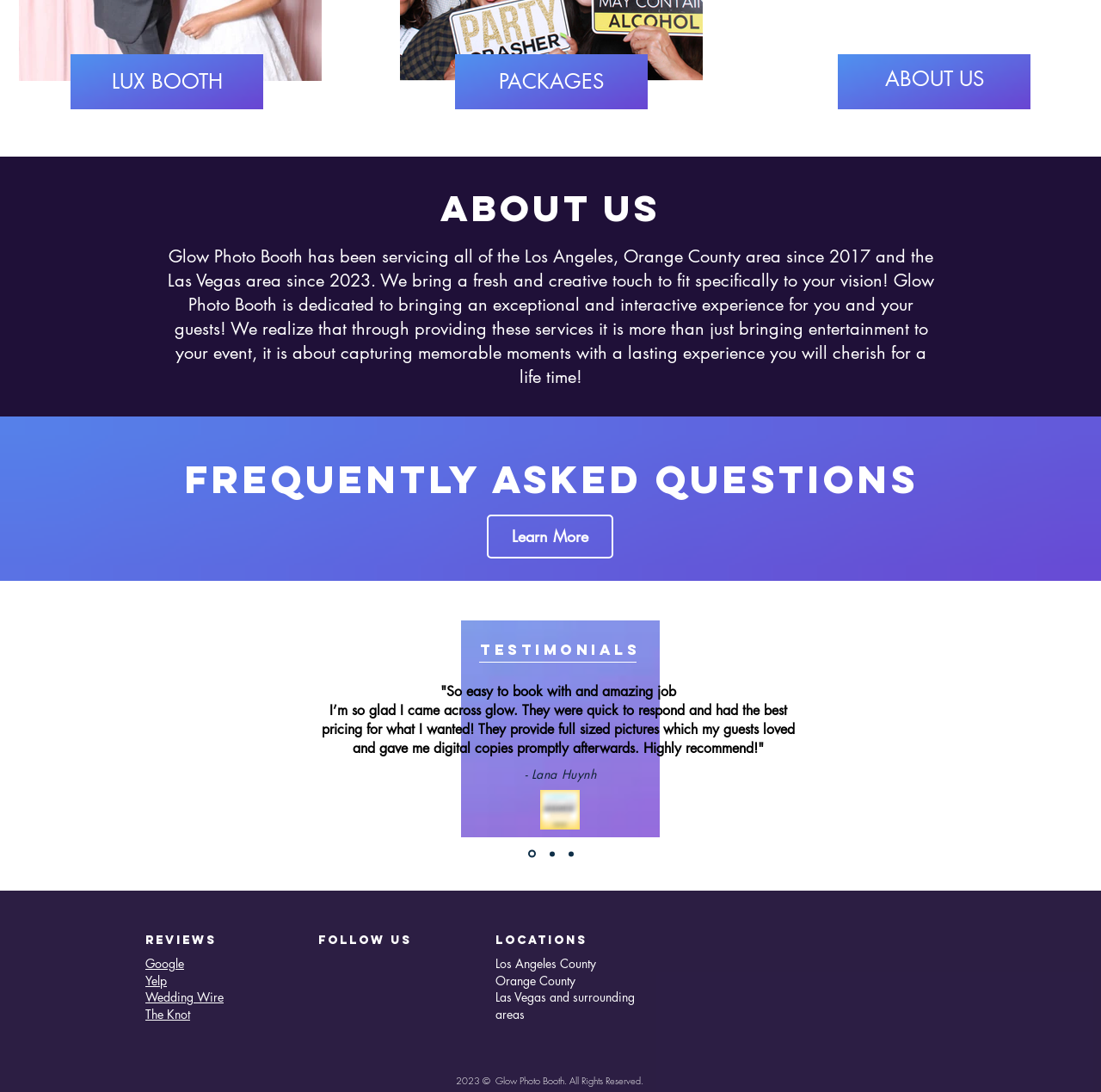Please determine the bounding box coordinates of the element to click in order to execute the following instruction: "Click on the 'LUX BOOTH' link". The coordinates should be four float numbers between 0 and 1, specified as [left, top, right, bottom].

[0.051, 0.062, 0.252, 0.087]